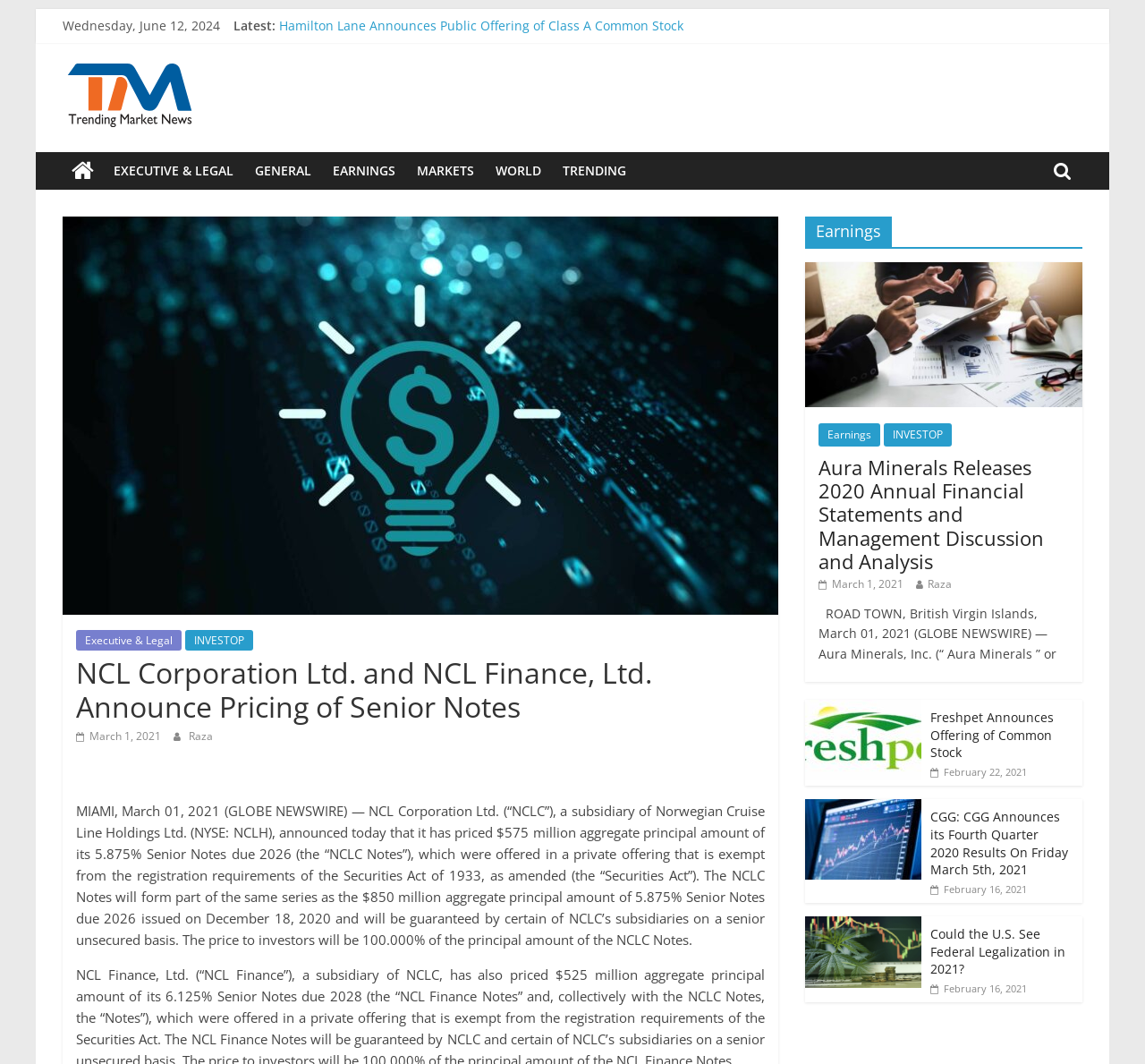Determine the bounding box coordinates for the UI element matching this description: "General".

[0.213, 0.143, 0.281, 0.178]